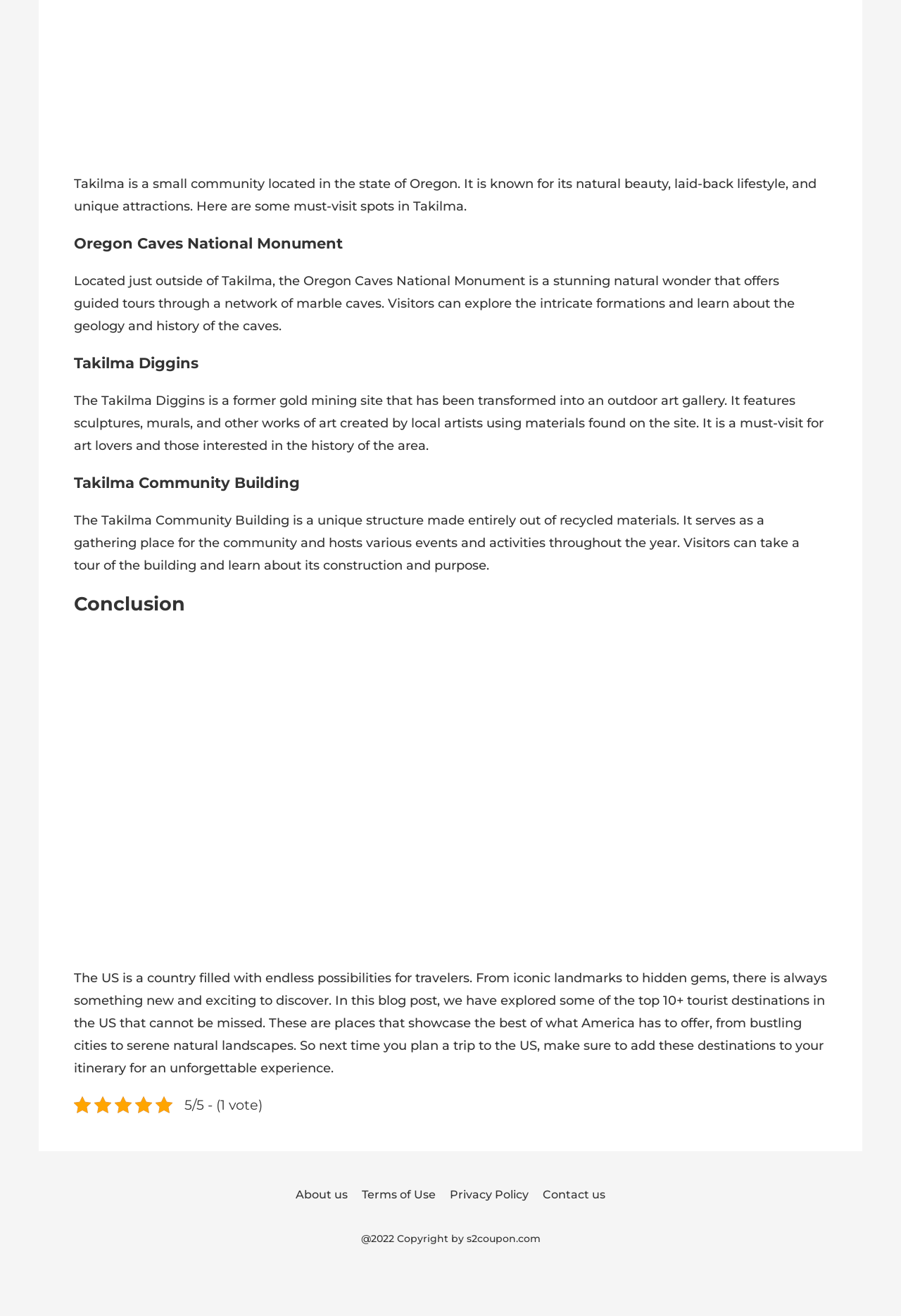Please determine the bounding box of the UI element that matches this description: Terms of Use. The coordinates should be given as (top-left x, top-left y, bottom-right x, bottom-right y), with all values between 0 and 1.

[0.394, 0.899, 0.491, 0.916]